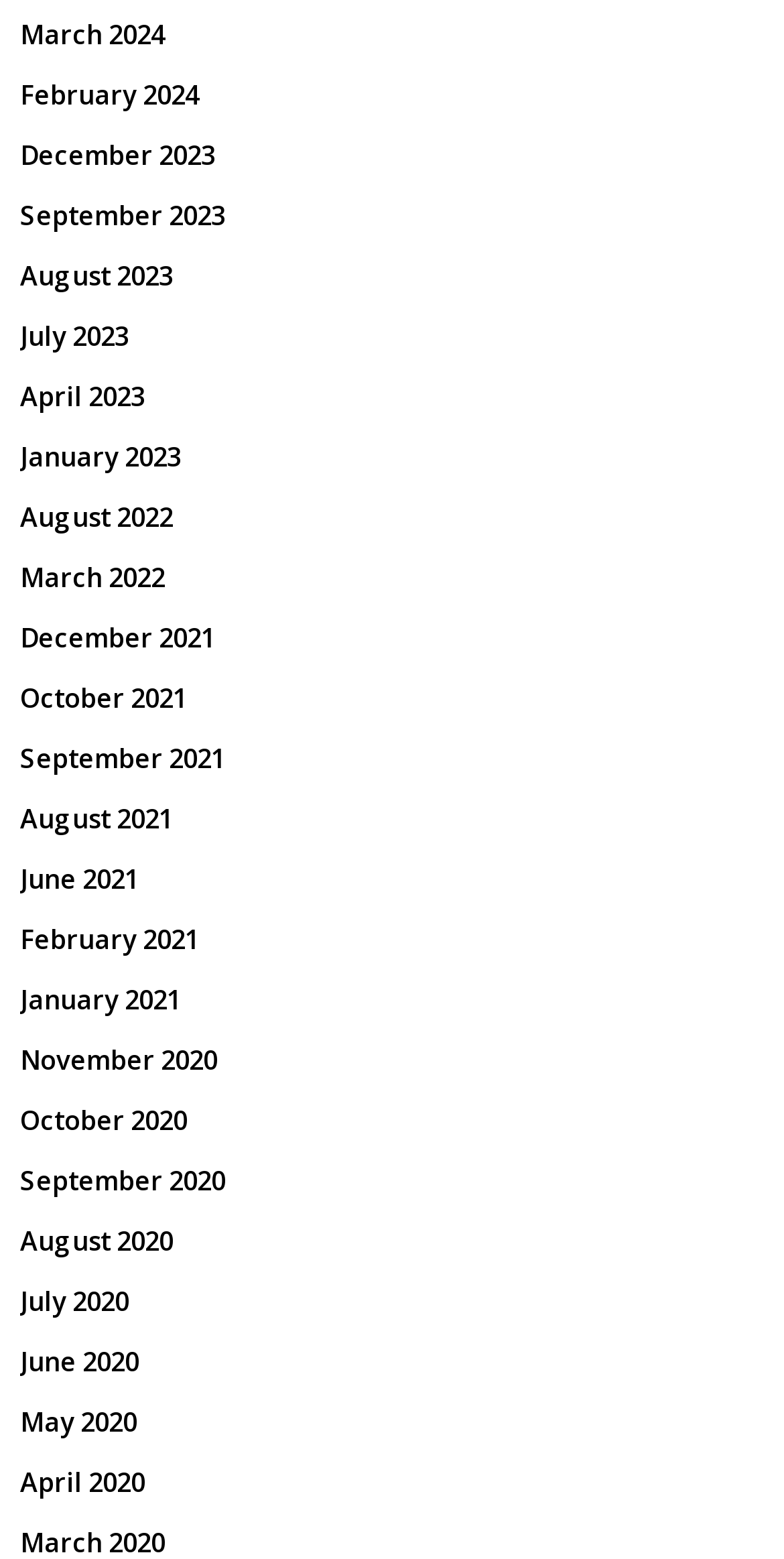Using the information in the image, could you please answer the following question in detail:
What is the earliest month listed?

After scanning the list of links, I found that the bottommost link is 'May 2020', which indicates that it is the earliest month listed.